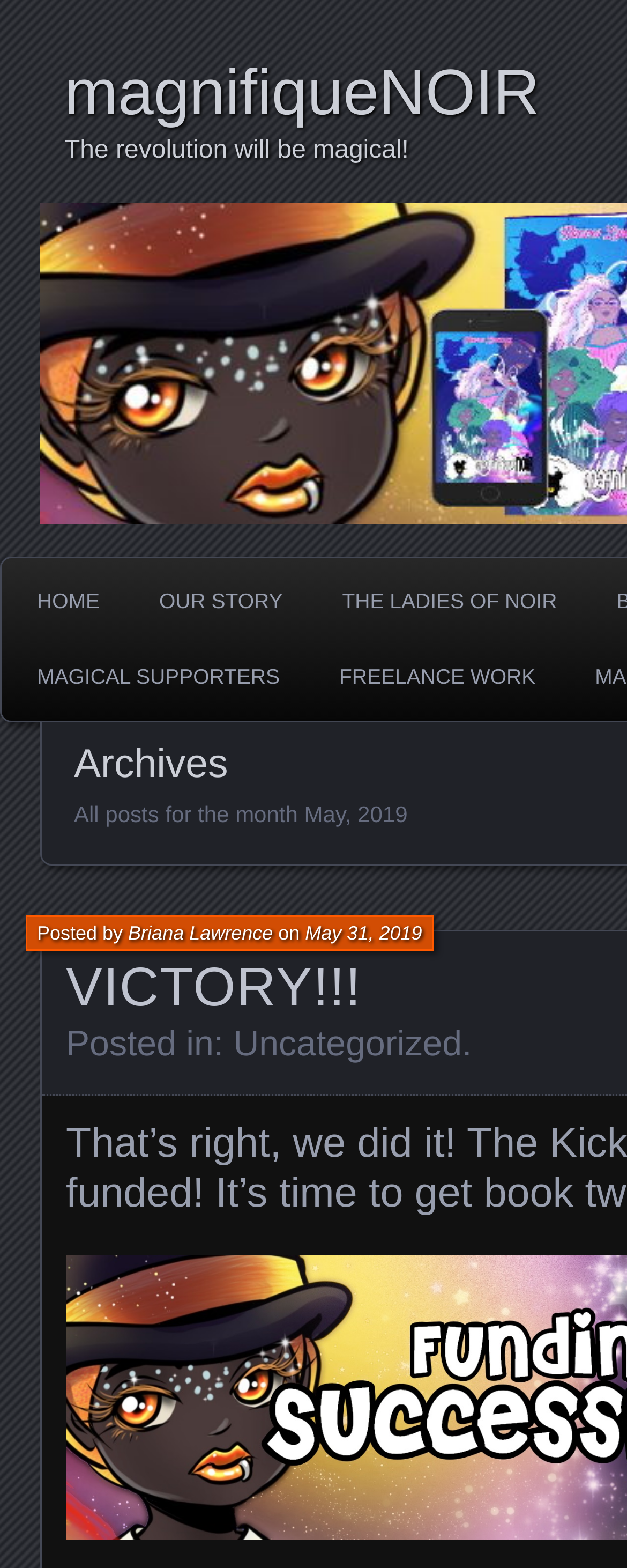Locate the bounding box of the user interface element based on this description: "Home".

[0.021, 0.363, 0.197, 0.404]